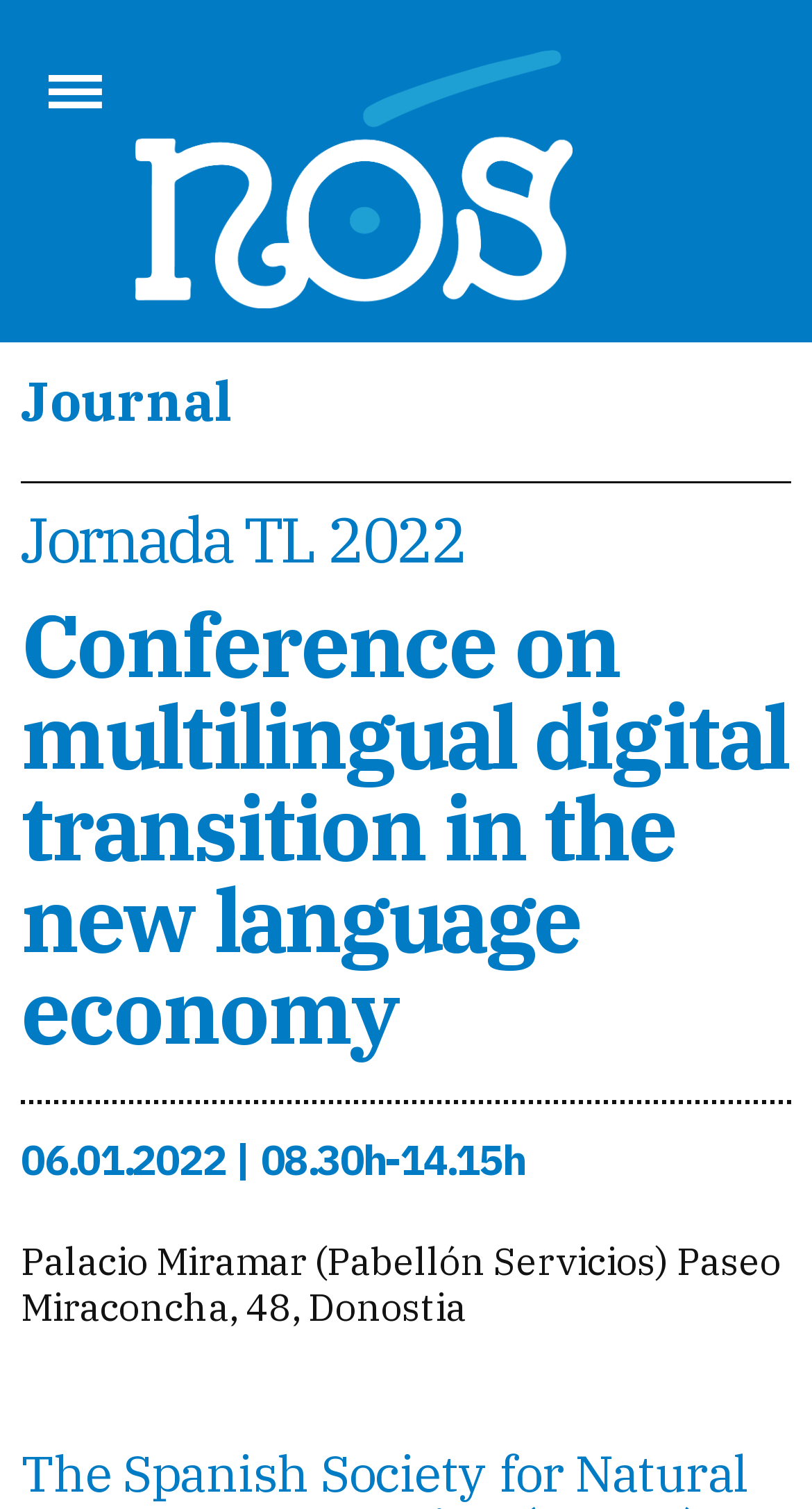Generate the text content of the main headline of the webpage.

Conference on multilingual digital transition in the new language economy